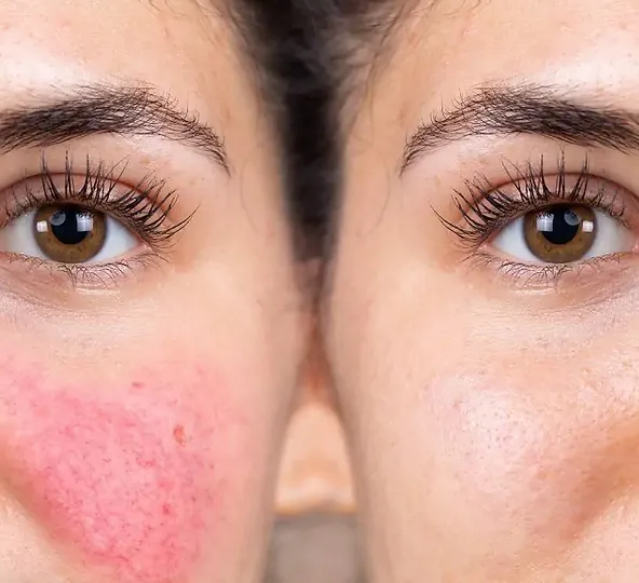Answer the question in a single word or phrase:
What is the purpose of the slit lamp exam?

Diagnose ocular rosacea